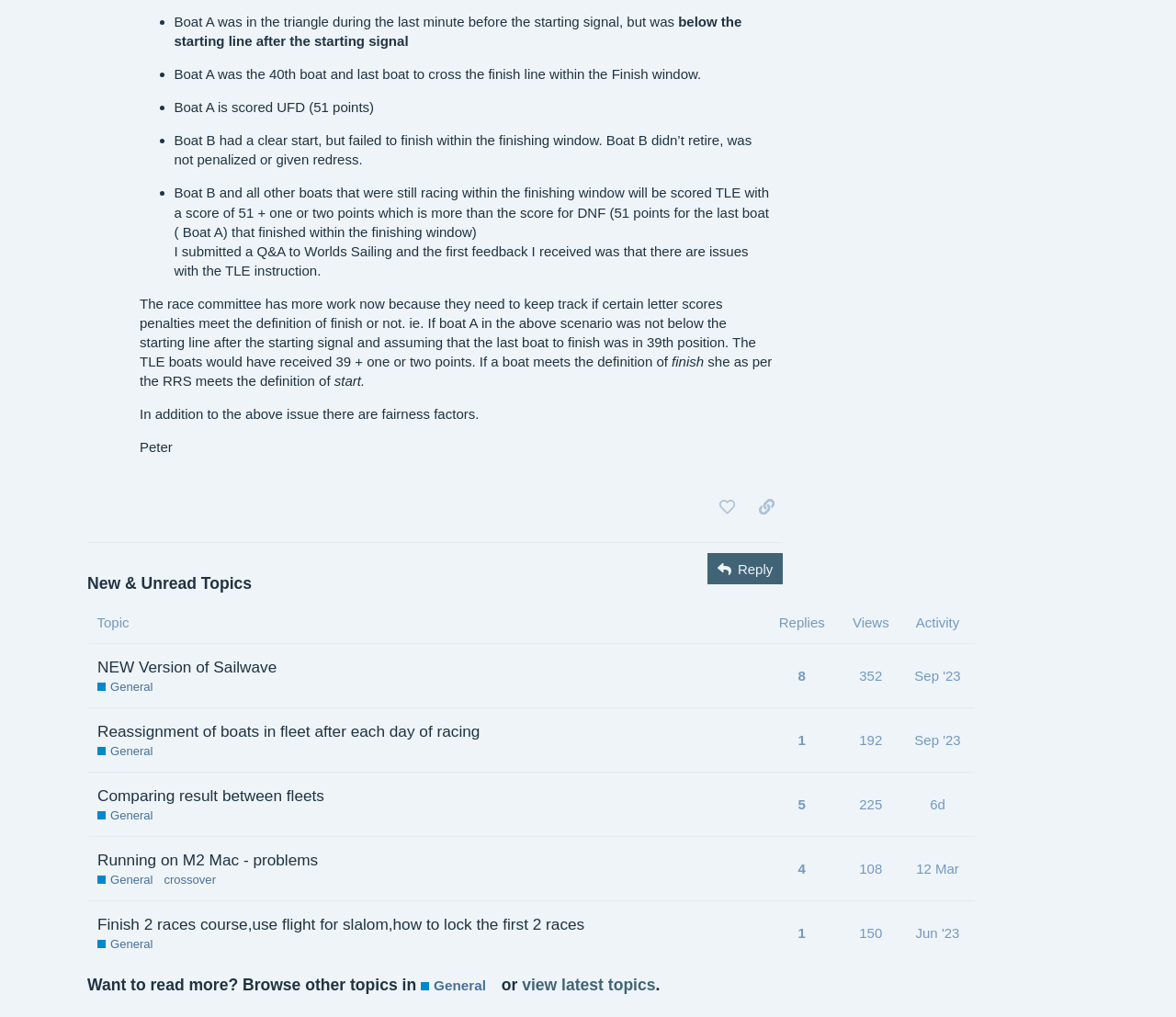Using the provided description: "Comparing result between fleets", find the bounding box coordinates of the corresponding UI element. The output should be four float numbers between 0 and 1, in the format [left, top, right, bottom].

[0.083, 0.76, 0.276, 0.805]